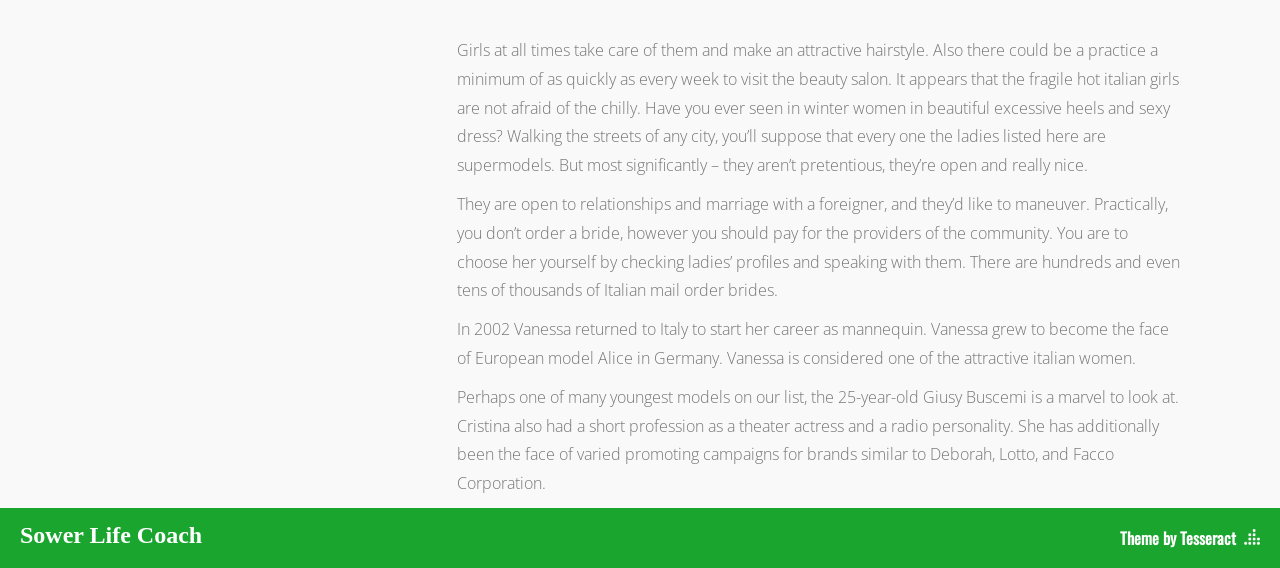Please provide a comprehensive response to the question based on the details in the image: What is the profession of Vanessa?

According to the text, Vanessa returned to Italy to start her career as a model, and she became the face of European brand Alice in Germany, which indicates that her profession is modeling.